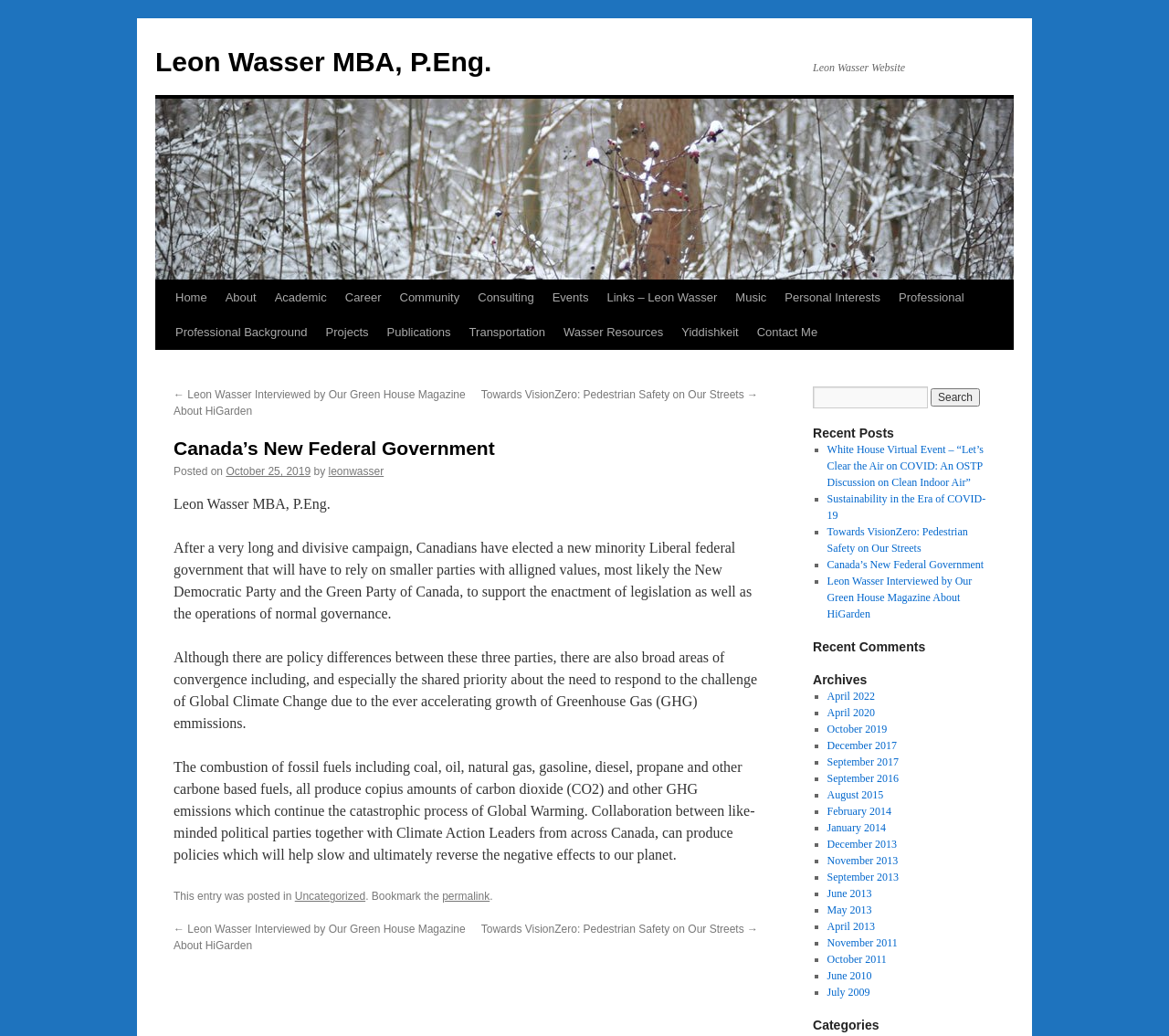Offer a meticulous caption that includes all visible features of the webpage.

This webpage is about Leon Wasser, an individual with an MBA and P.Eng. degree. At the top of the page, there is a link to his name, followed by a static text "Leon Wasser Website". Below this, there is a link to "Skip to content" and a navigation menu with links to various sections of the website, including "Home", "About", "Academic", and others.

The main content of the page is divided into two columns. The left column contains a heading "Canada's New Federal Government" and a series of paragraphs discussing the recent Canadian federal election and the new minority Liberal government. The text explains that the government will need to rely on smaller parties with aligned values to support legislation and governance.

Below the main article, there are links to previous posts, including "Leon Wasser Interviewed by Our Green House Magazine About HiGarden" and "Towards VisionZero: Pedestrian Safety on Our Streets". There is also a search bar at the top right of the page, with a textbox and a "Search" button.

The right column contains several sections, including "Recent Posts", "Recent Comments", and "Archives". The "Recent Posts" section lists several links to recent articles, including "White House Virtual Event – “Let’s Clear the Air on COVID: An OSTP Discussion on Clean Indoor Air”" and "Sustainability in the Era of COVID-19". The "Archives" section lists links to posts from various months and years, dating back to 2013.